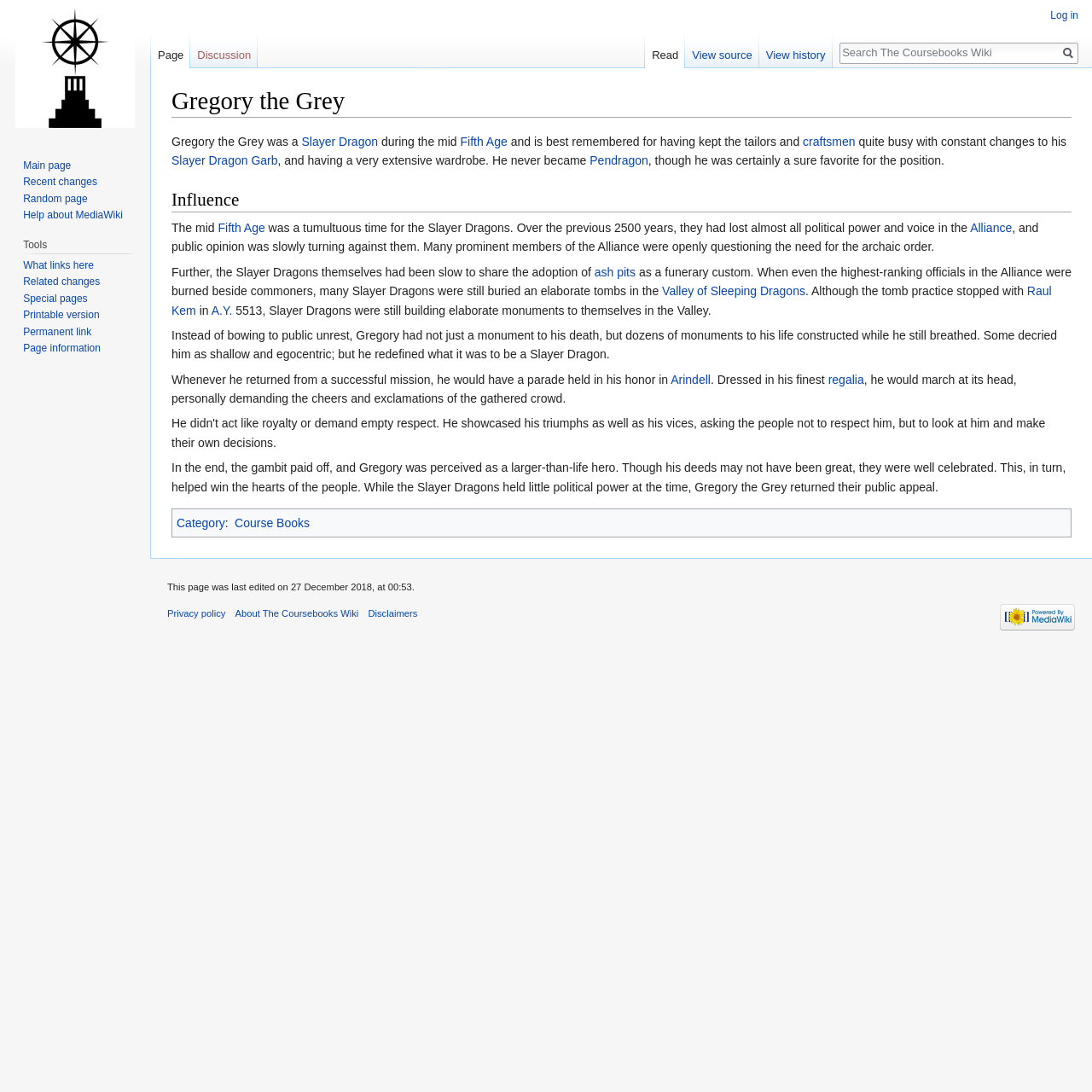Determine the bounding box coordinates of the clickable region to follow the instruction: "Search".

[0.769, 0.04, 0.969, 0.056]